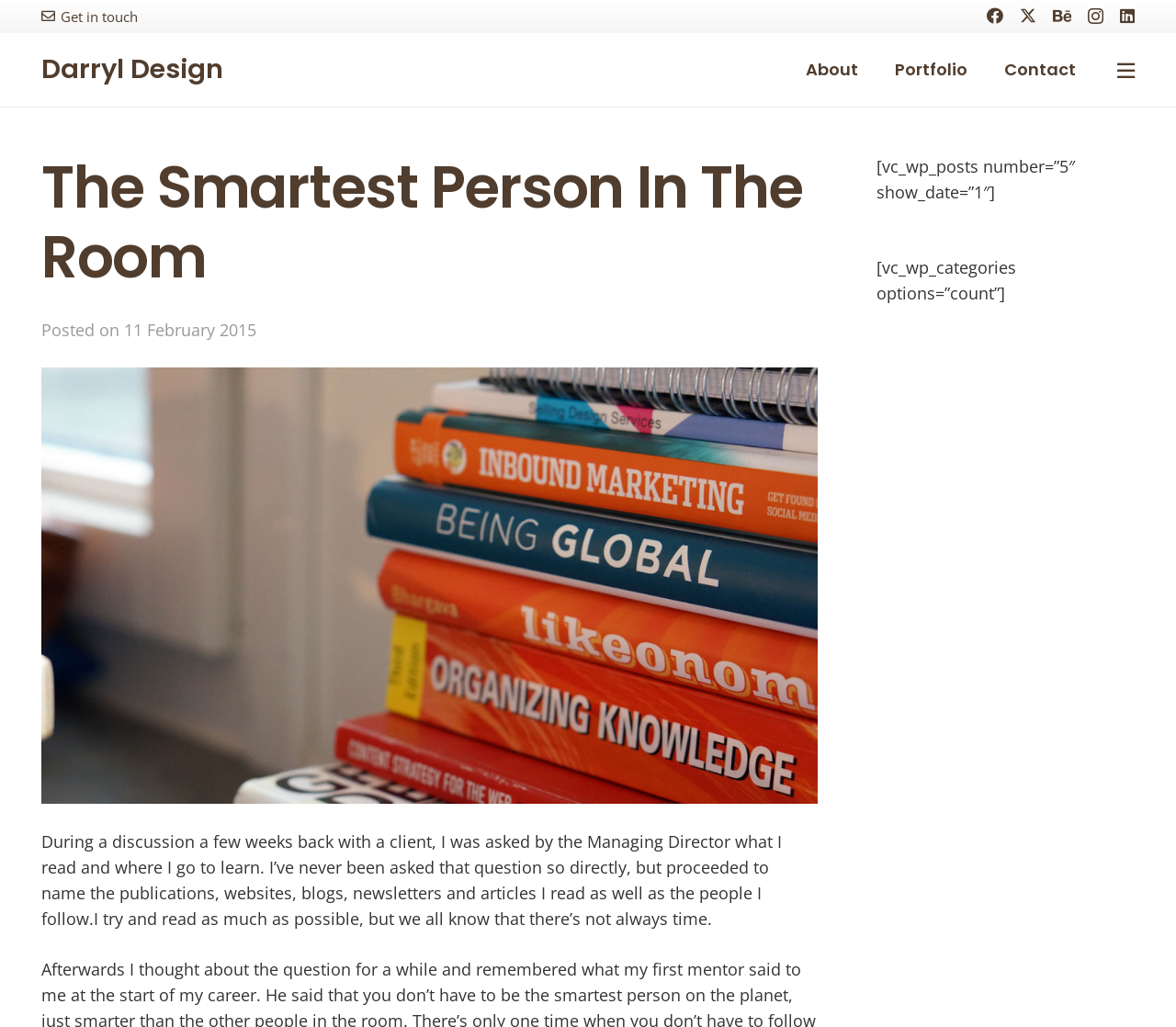How many navigation links are there?
Based on the visual content, answer with a single word or a brief phrase.

3